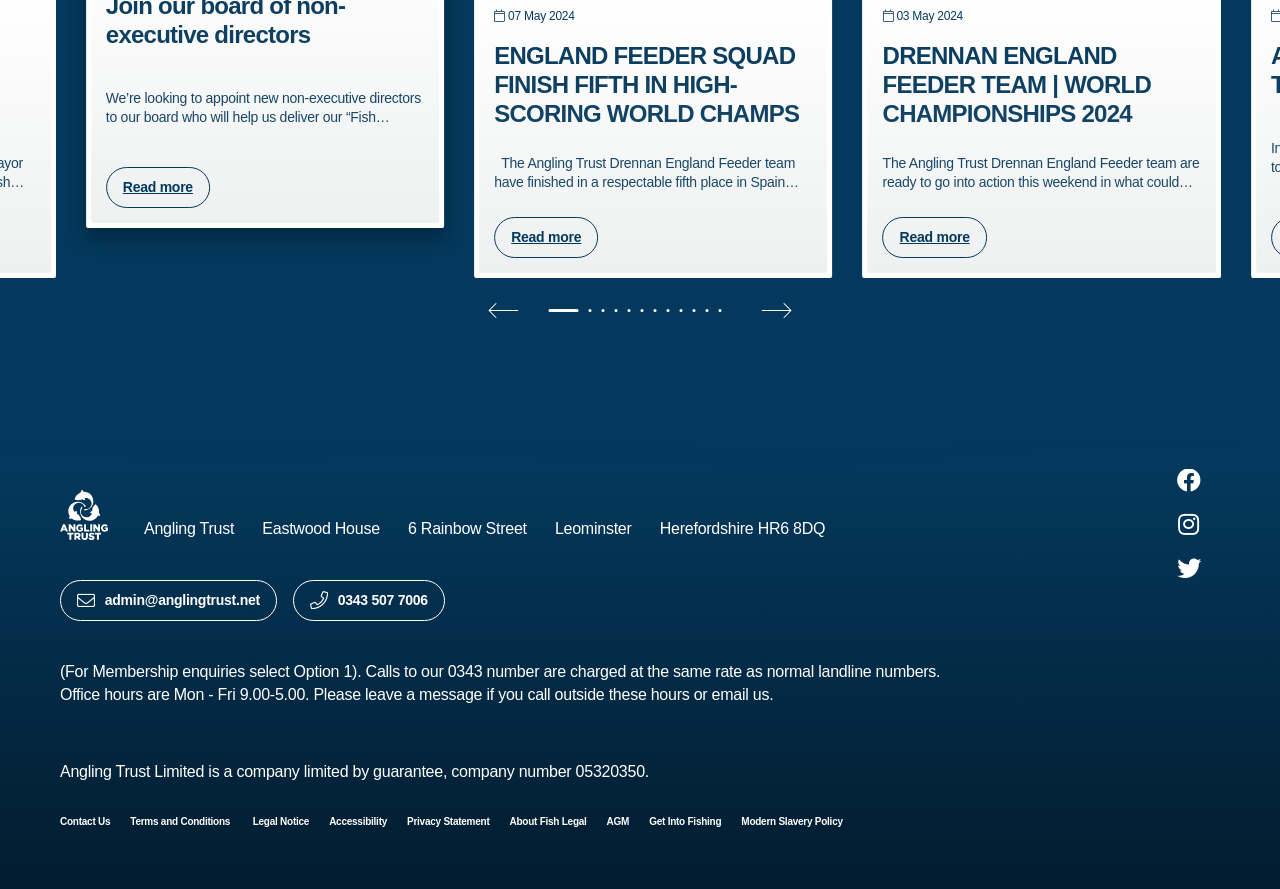Locate the bounding box coordinates of the area you need to click to fulfill this instruction: 'Read more about Drennan England Feeder team'. The coordinates must be in the form of four float numbers ranging from 0 to 1: [left, top, right, bottom].

[0.69, 0.244, 0.771, 0.29]